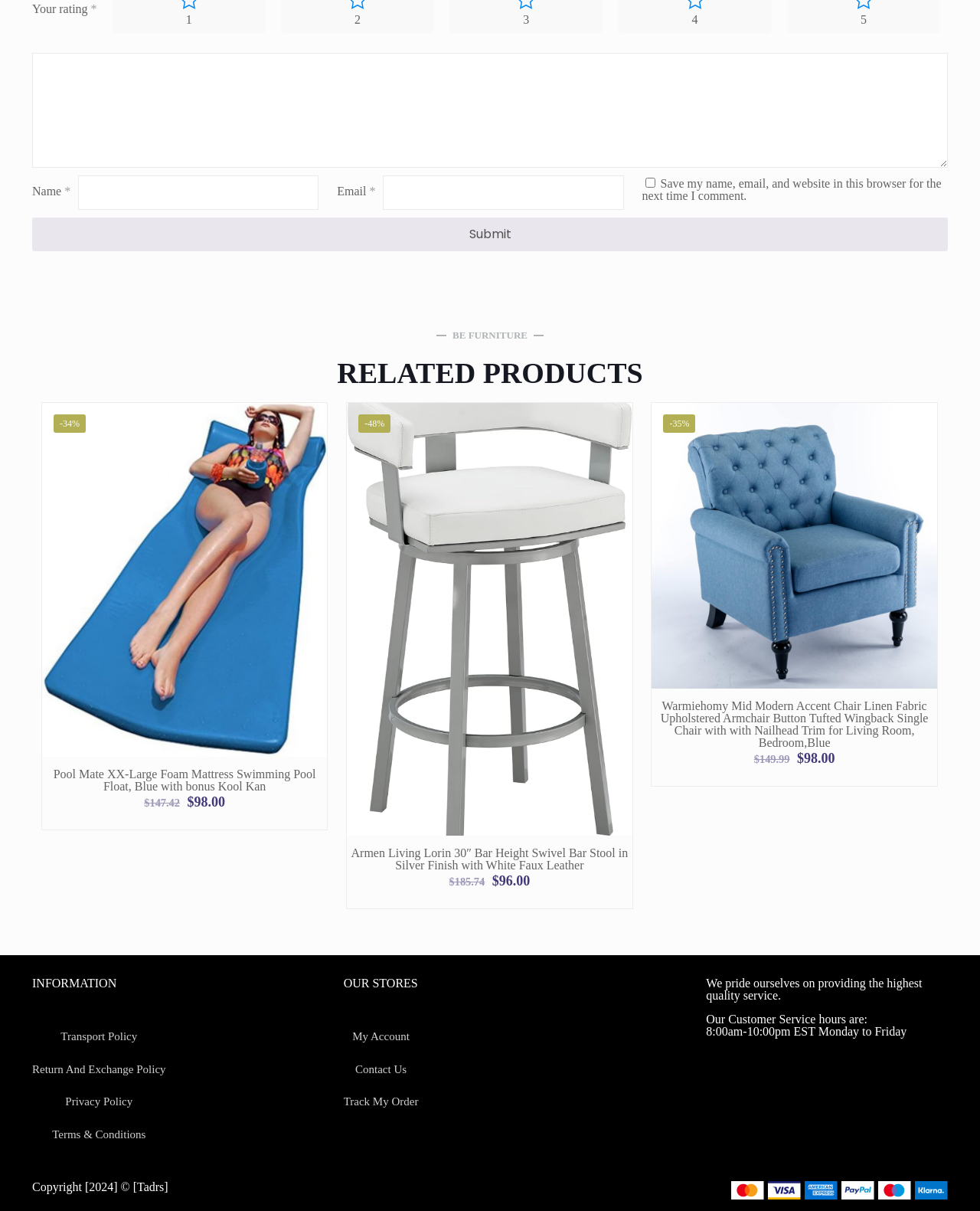With reference to the image, please provide a detailed answer to the following question: What are the customer service hours?

I found the customer service hours by looking at the static text elements with the content 'Our Customer Service hours are:' and '8:00am-10:00pm EST' located at the bottom of the webpage.